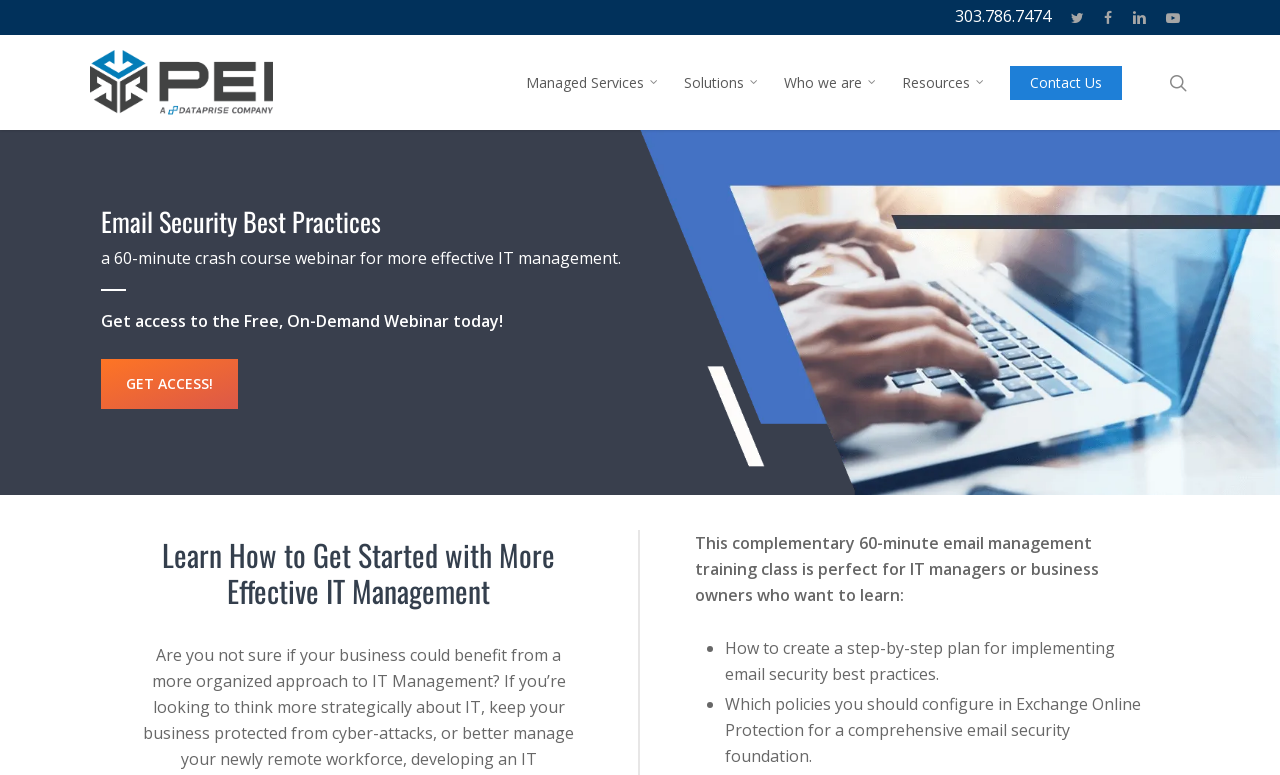Please determine the bounding box coordinates of the element to click on in order to accomplish the following task: "get access to the free webinar". Ensure the coordinates are four float numbers ranging from 0 to 1, i.e., [left, top, right, bottom].

[0.079, 0.463, 0.186, 0.528]